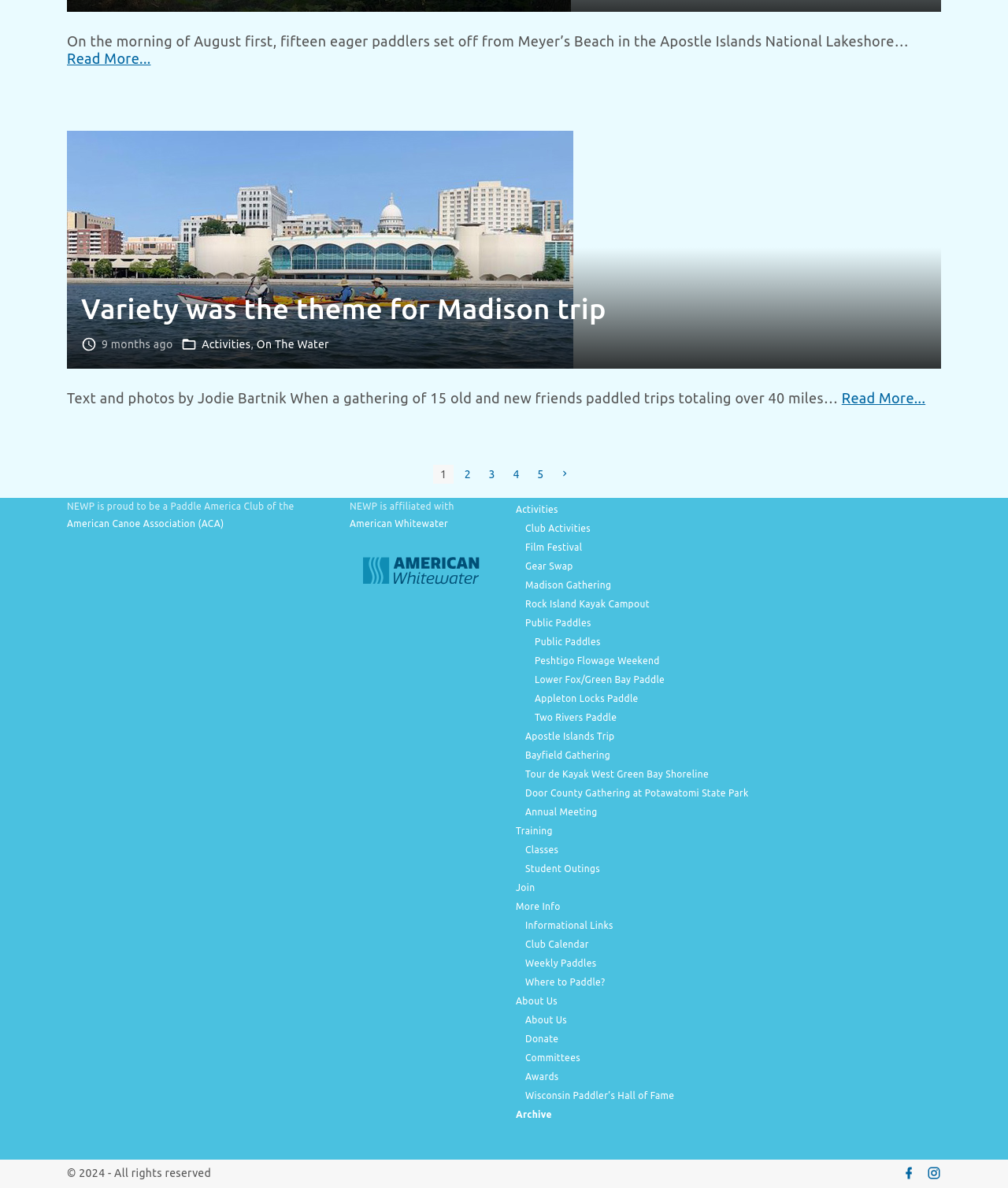Bounding box coordinates are specified in the format (top-left x, top-left y, bottom-right x, bottom-right y). All values are floating point numbers bounded between 0 and 1. Please provide the bounding box coordinate of the region this sentence describes: Peshtigo Flowage Weekend

[0.53, 0.552, 0.654, 0.561]